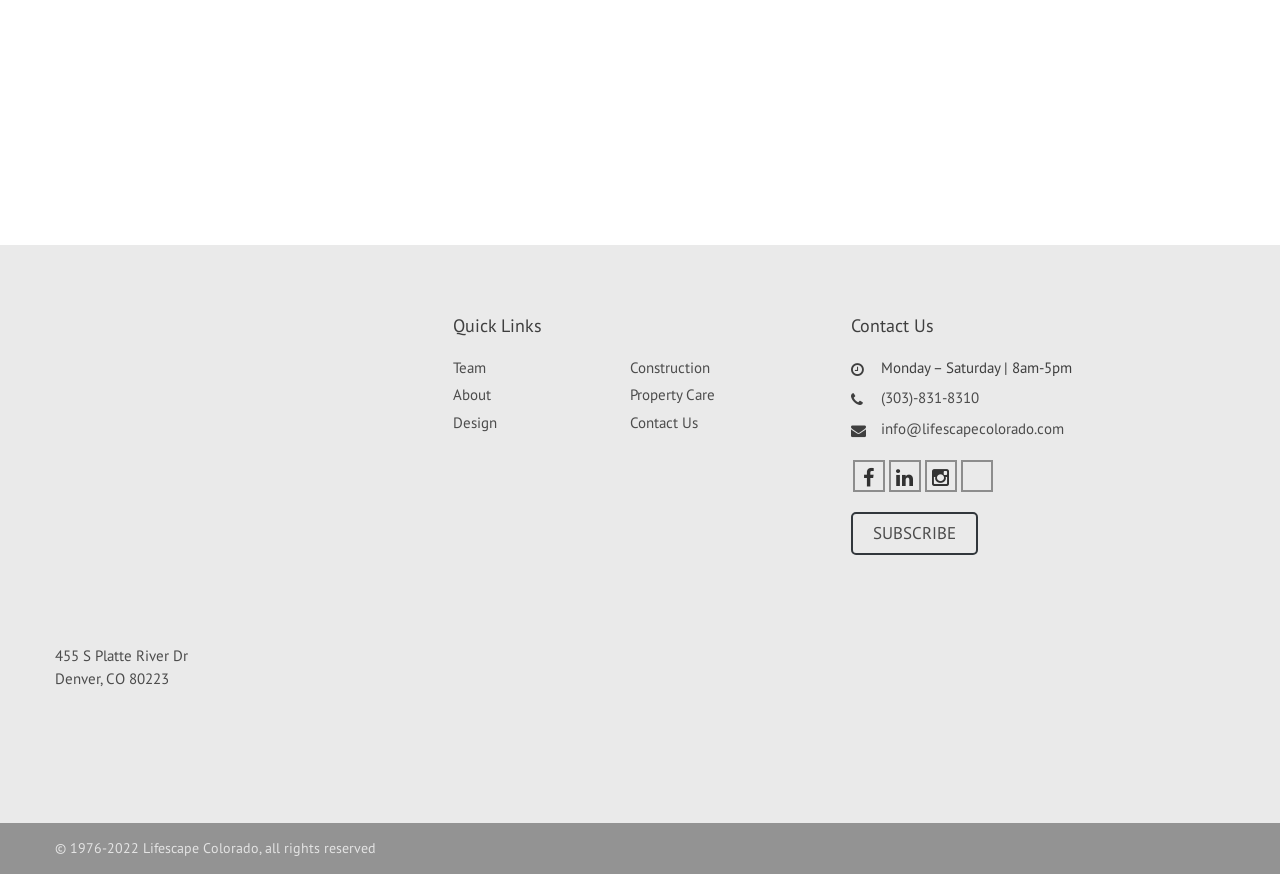What are the office hours?
Ensure your answer is thorough and detailed.

I found the office hours 'Monday – Saturday | 8am-5pm' from the StaticText element in the 'Contact Us' section of the webpage.